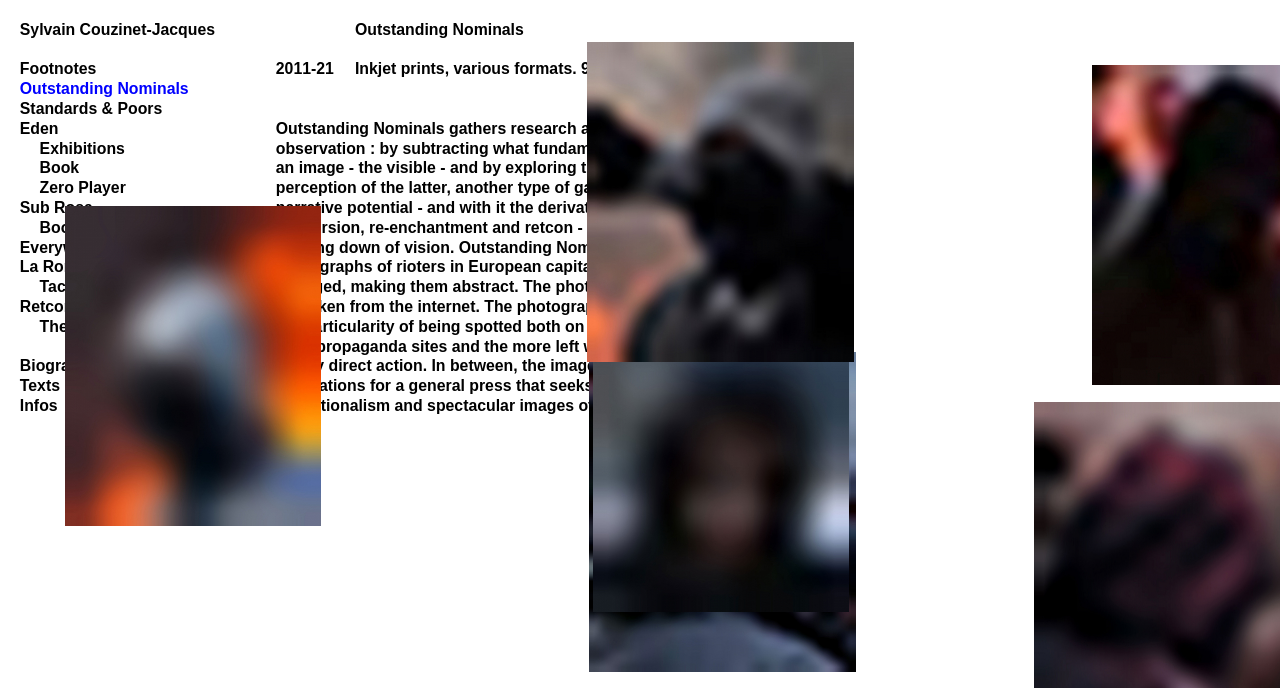Analyze the image and give a detailed response to the question:
What is the title of the first exhibition?

The title of the first exhibition can be found in the heading element with the text 'Outstanding Nominals' and also in the link elements with the text 'Sylvain Couzinet-Jacques - Outstanding Nominals'.